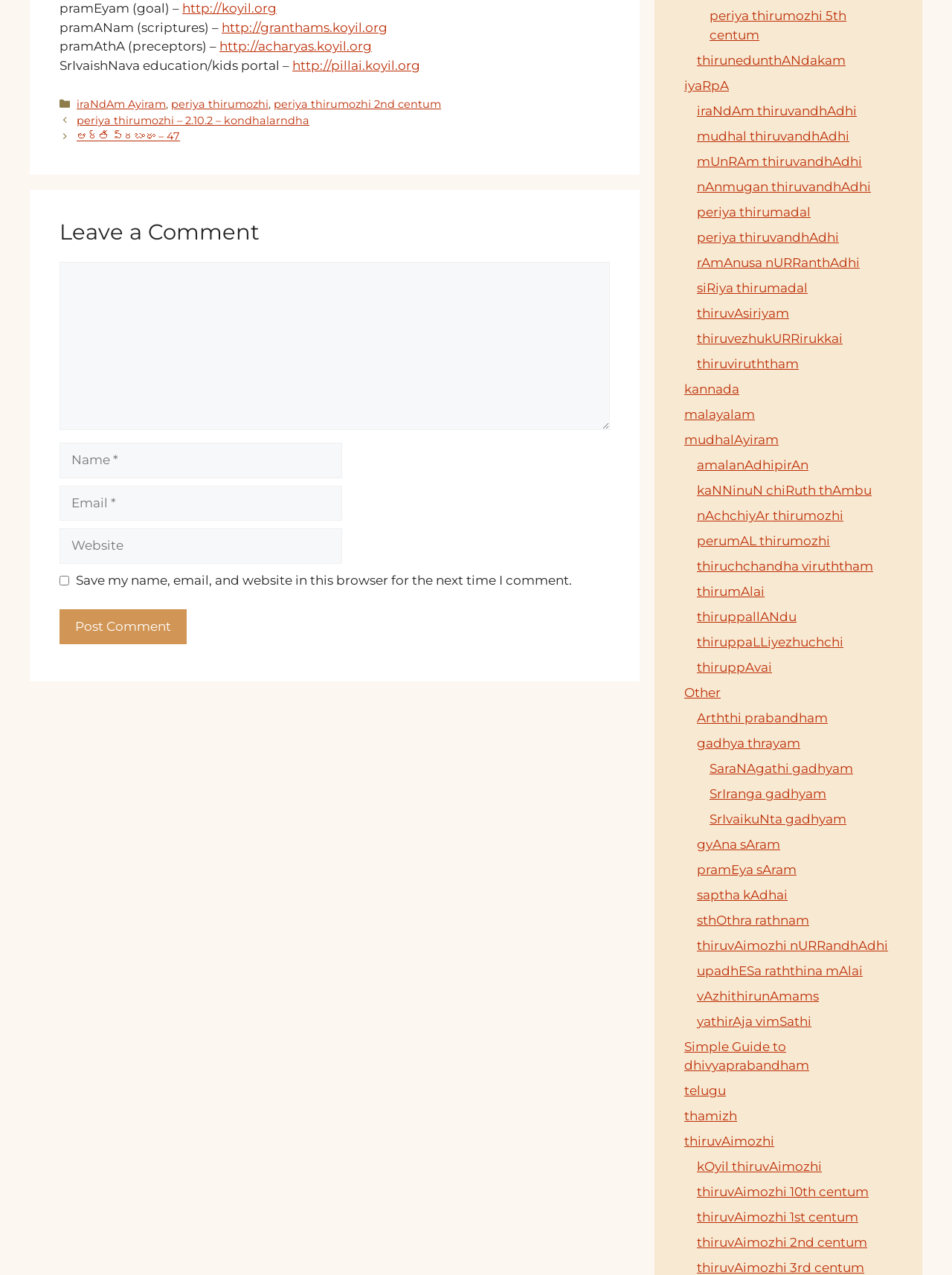Pinpoint the bounding box coordinates of the element you need to click to execute the following instruction: "Click on the 'Post Comment' button". The bounding box should be represented by four float numbers between 0 and 1, in the format [left, top, right, bottom].

[0.062, 0.478, 0.196, 0.505]